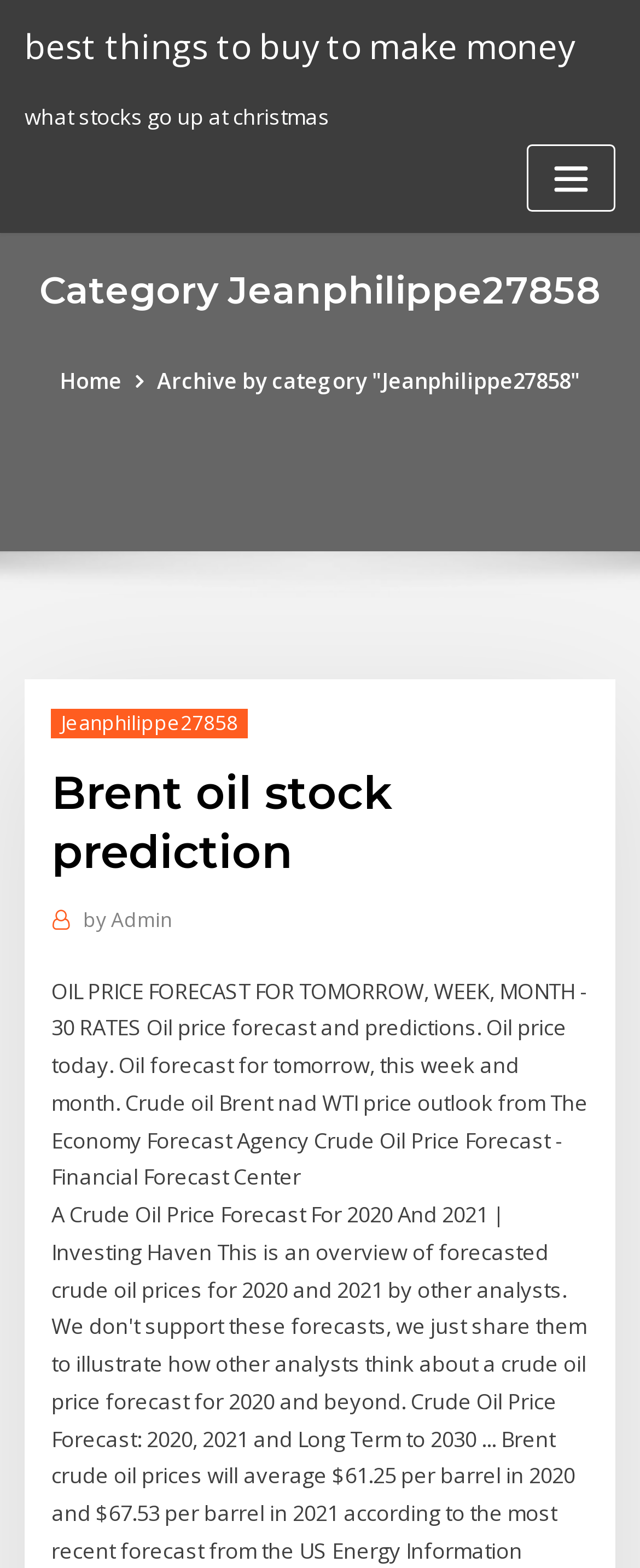What is the type of oil mentioned in the article?
Answer with a single word or phrase, using the screenshot for reference.

Brent and WTI